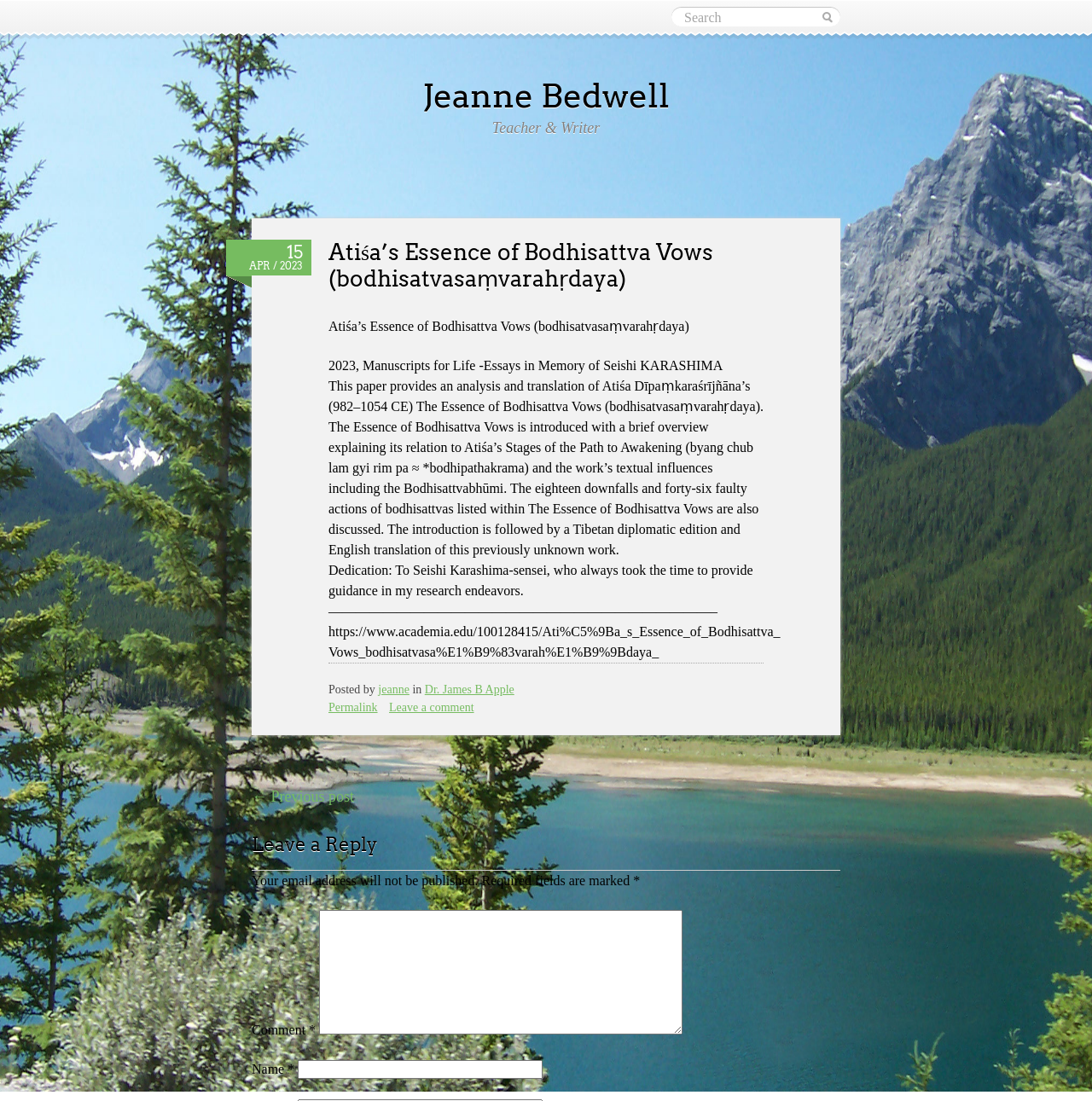Find the bounding box of the element with the following description: "Dr. James B Apple". The coordinates must be four float numbers between 0 and 1, formatted as [left, top, right, bottom].

[0.389, 0.62, 0.471, 0.632]